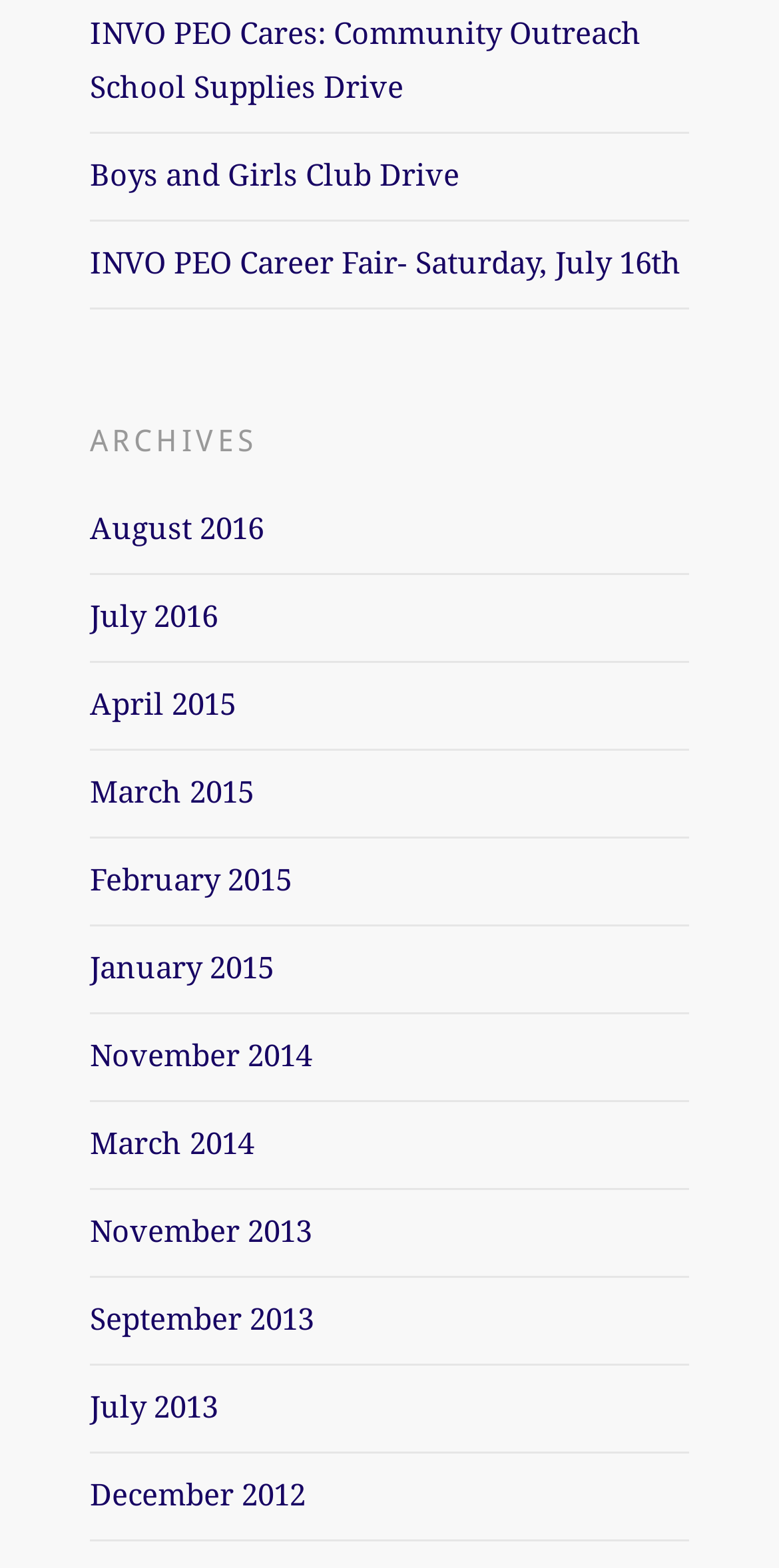Provide a brief response to the question below using one word or phrase:
How many community outreach events are listed?

3